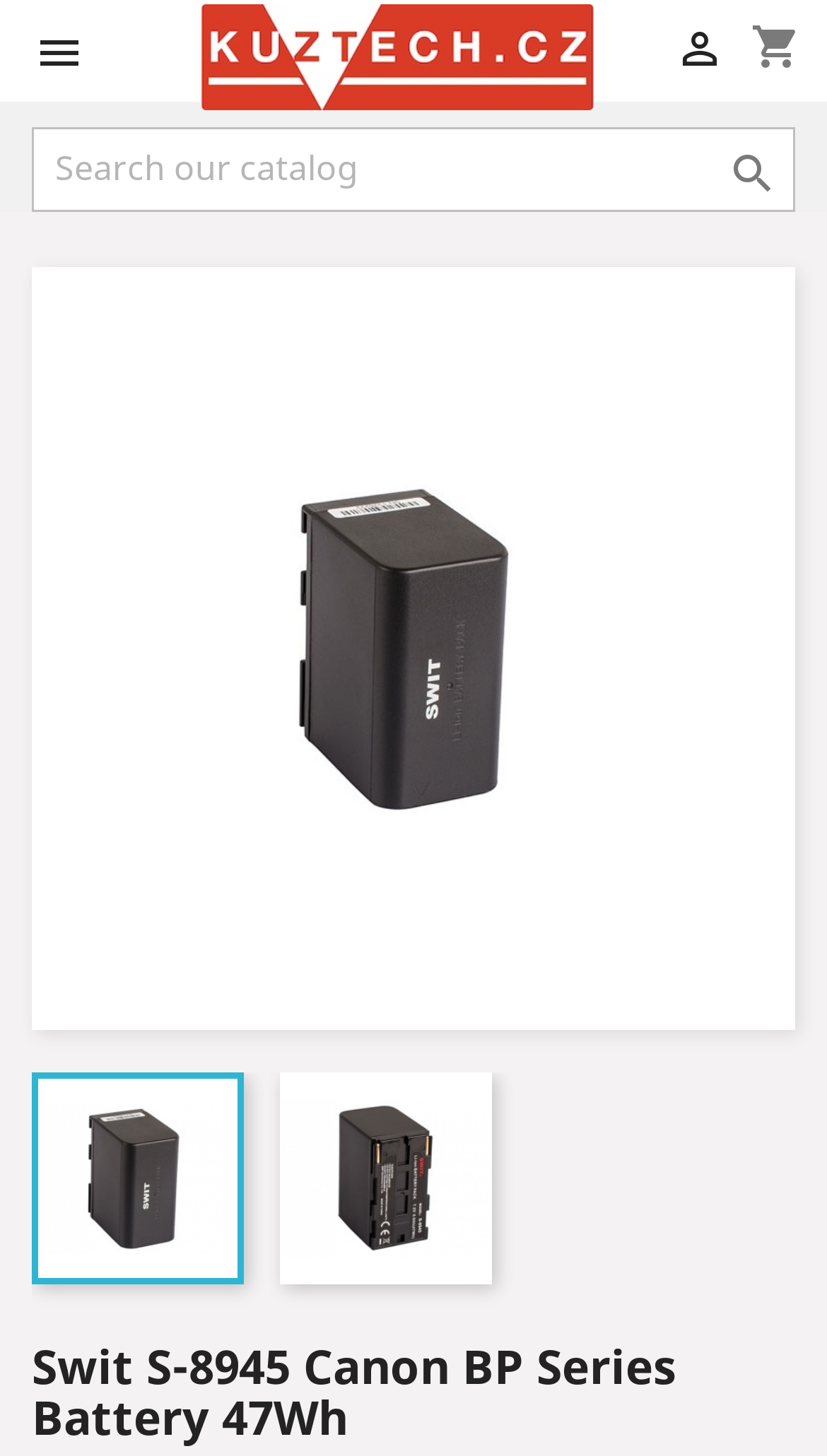Is the website a shopping website?
Kindly offer a comprehensive and detailed response to the question.

The webpage has a shopping cart icon and a search function, which are common features of shopping websites. Additionally, the product name and images on the webpage suggest that it is a product page, which is typically found on shopping websites.